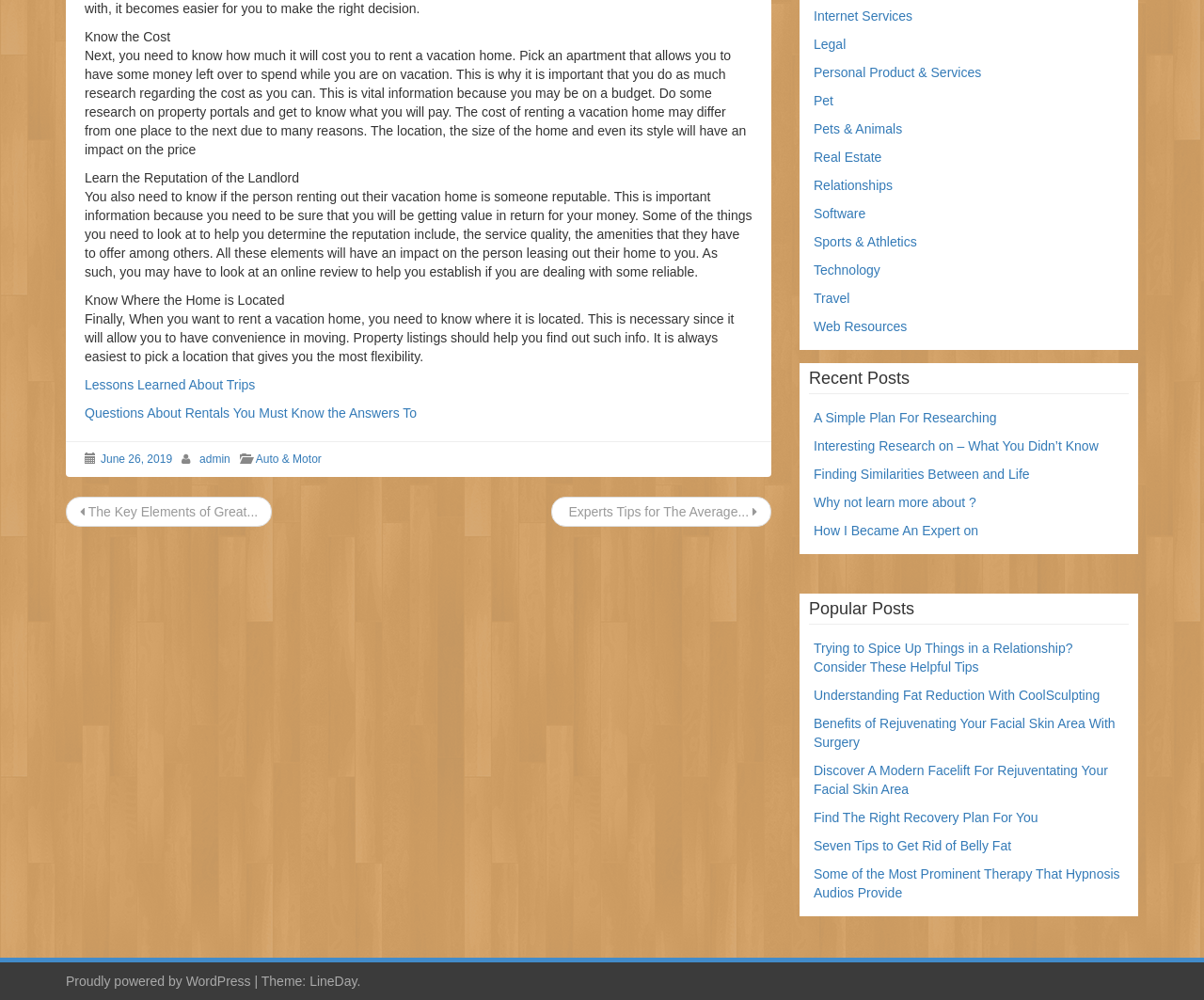Extract the bounding box of the UI element described as: "Personal Product & Services".

[0.676, 0.065, 0.815, 0.08]